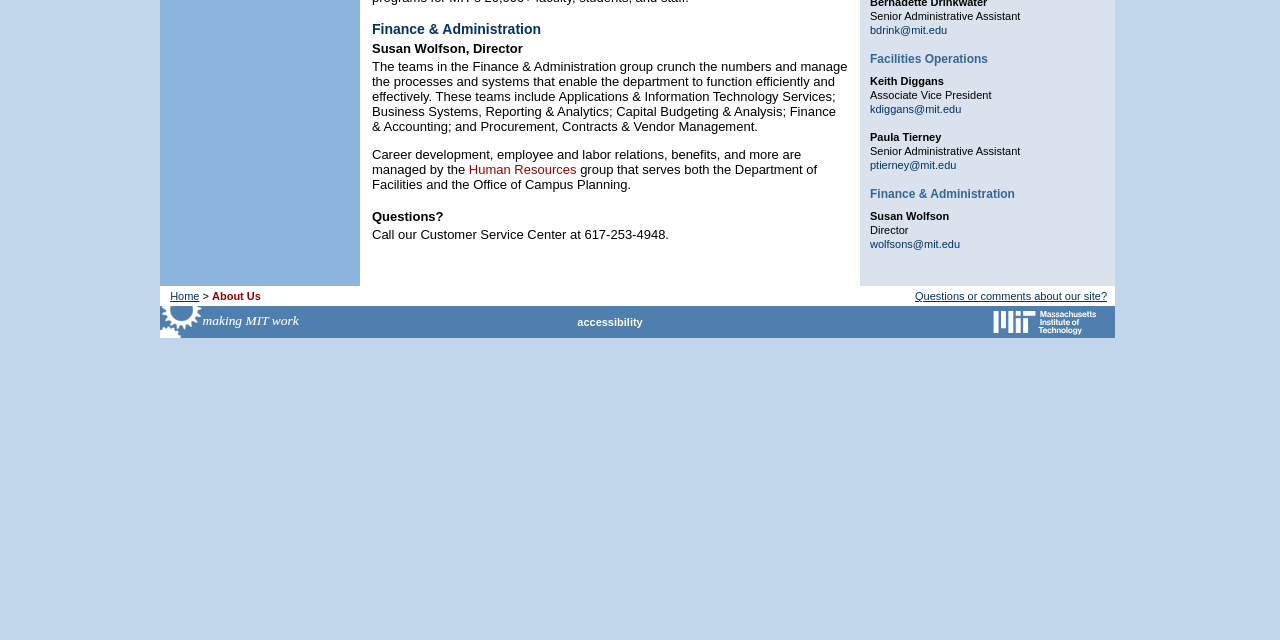Provide the bounding box coordinates for the UI element that is described by this text: "alt="Massachusetts Institute of Technology"". The coordinates should be in the form of four float numbers between 0 and 1: [left, top, right, bottom].

[0.77, 0.512, 0.863, 0.531]